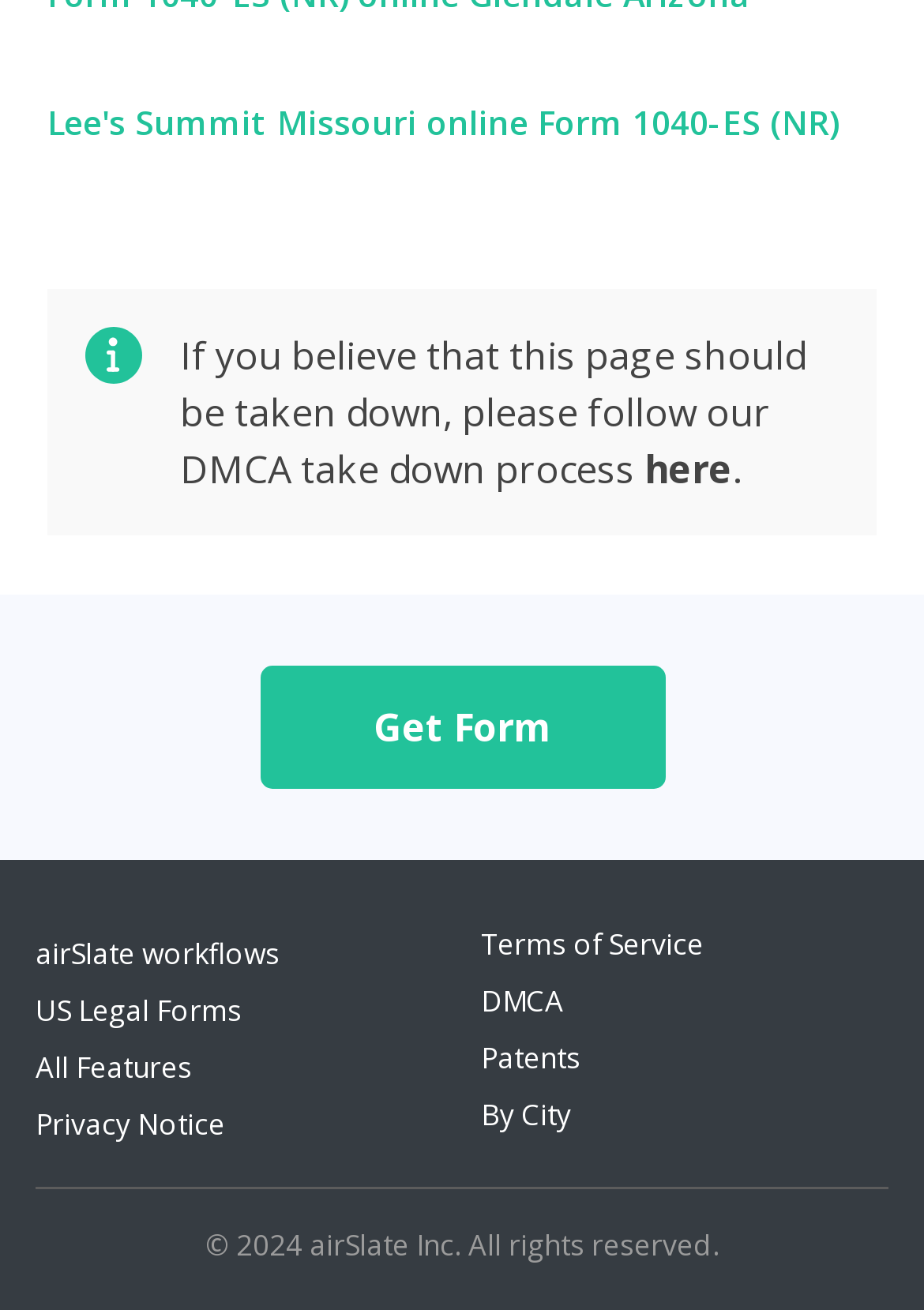Please identify the bounding box coordinates of the clickable element to fulfill the following instruction: "Learn about airSlate workflows". The coordinates should be four float numbers between 0 and 1, i.e., [left, top, right, bottom].

[0.038, 0.713, 0.303, 0.744]